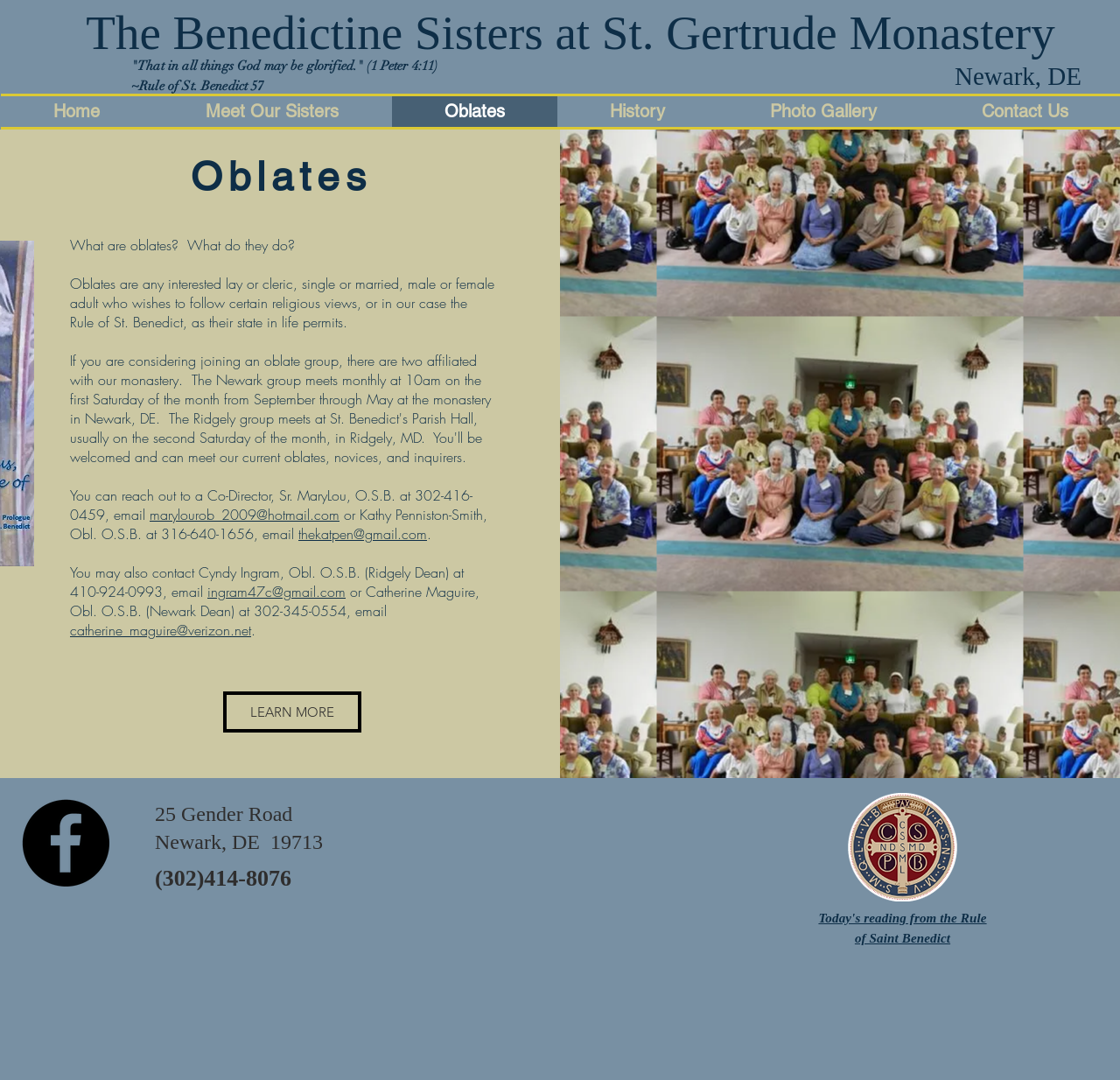Given the element description "Meet Our Sisters" in the screenshot, predict the bounding box coordinates of that UI element.

[0.136, 0.089, 0.35, 0.118]